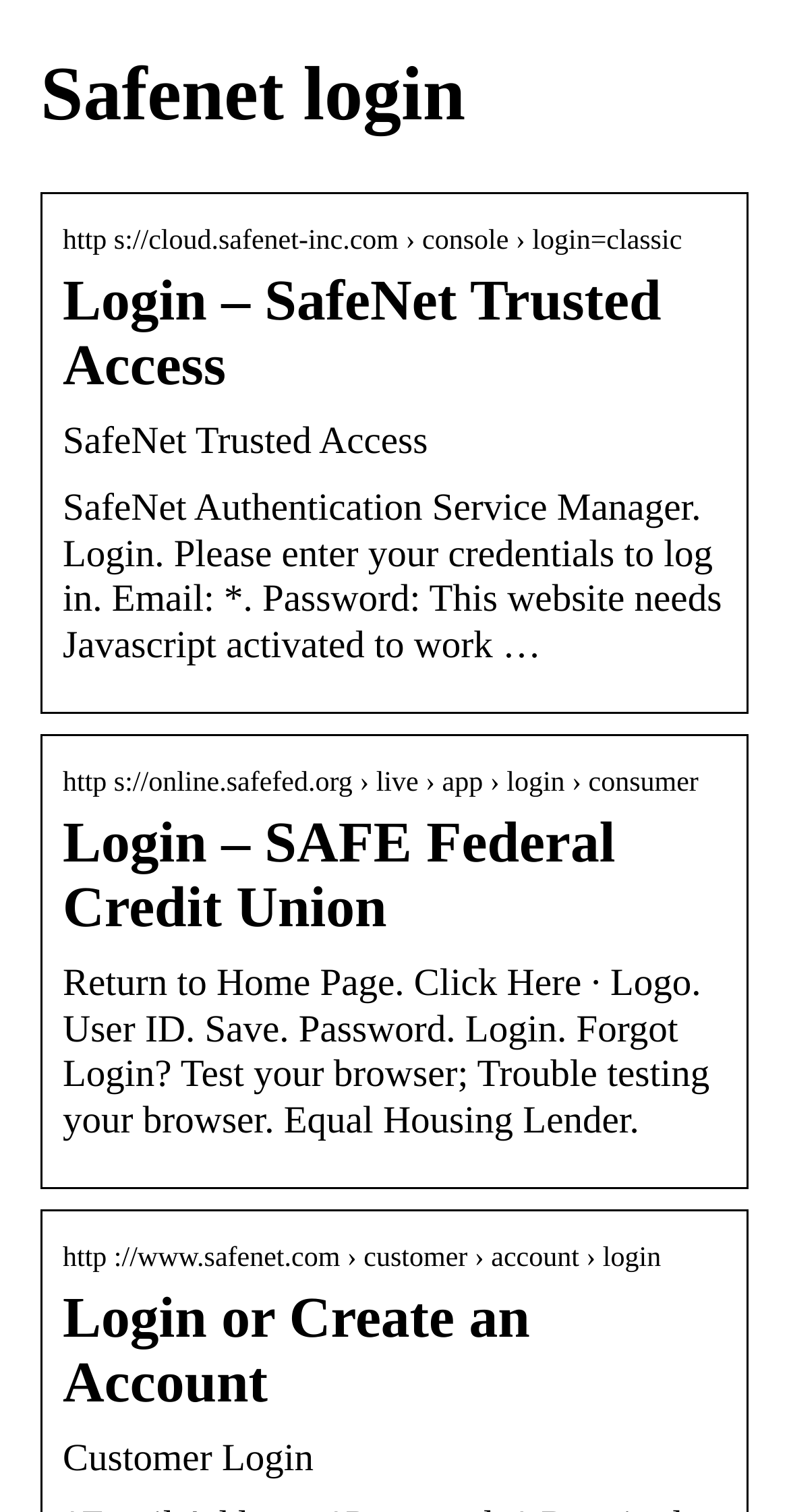Please reply to the following question with a single word or a short phrase:
How many URLs are mentioned on this webpage?

4